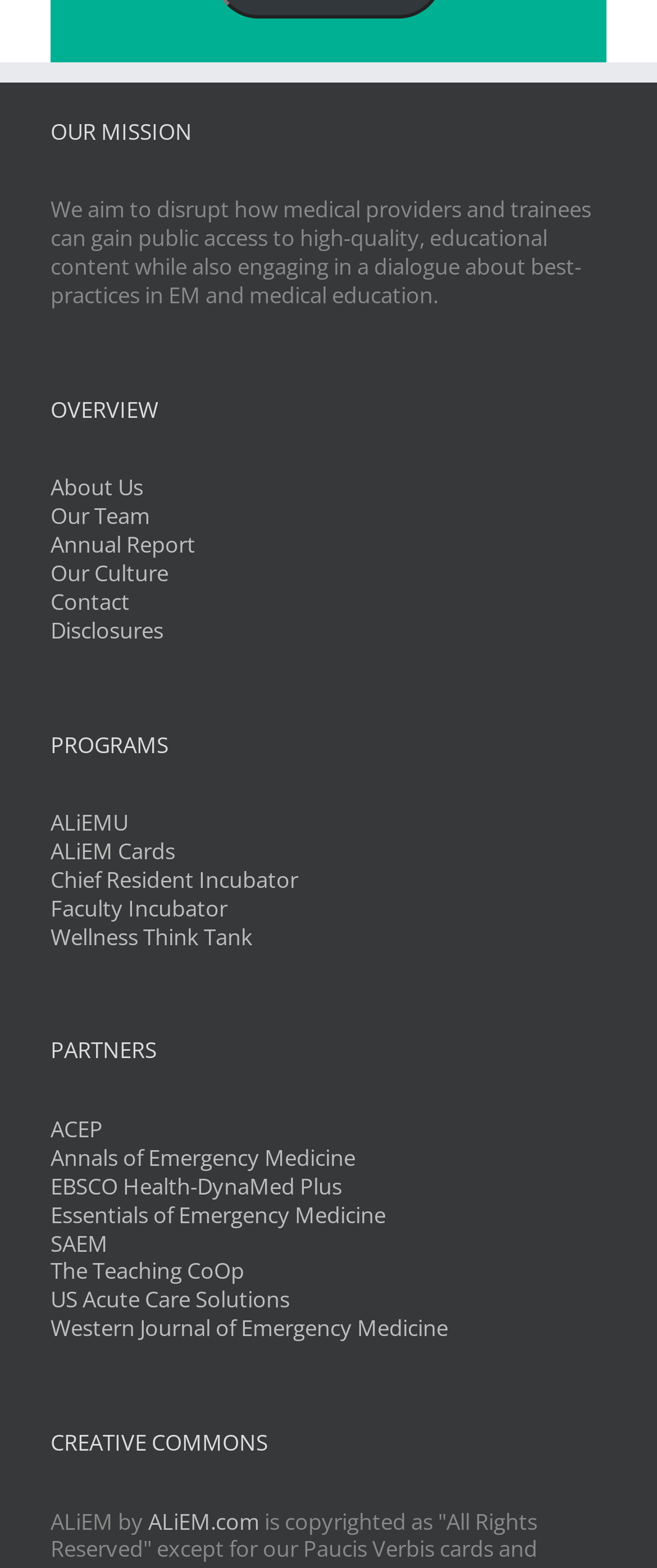Specify the bounding box coordinates (top-left x, top-left y, bottom-right x, bottom-right y) of the UI element in the screenshot that matches this description: ACEP

[0.077, 0.71, 0.156, 0.73]